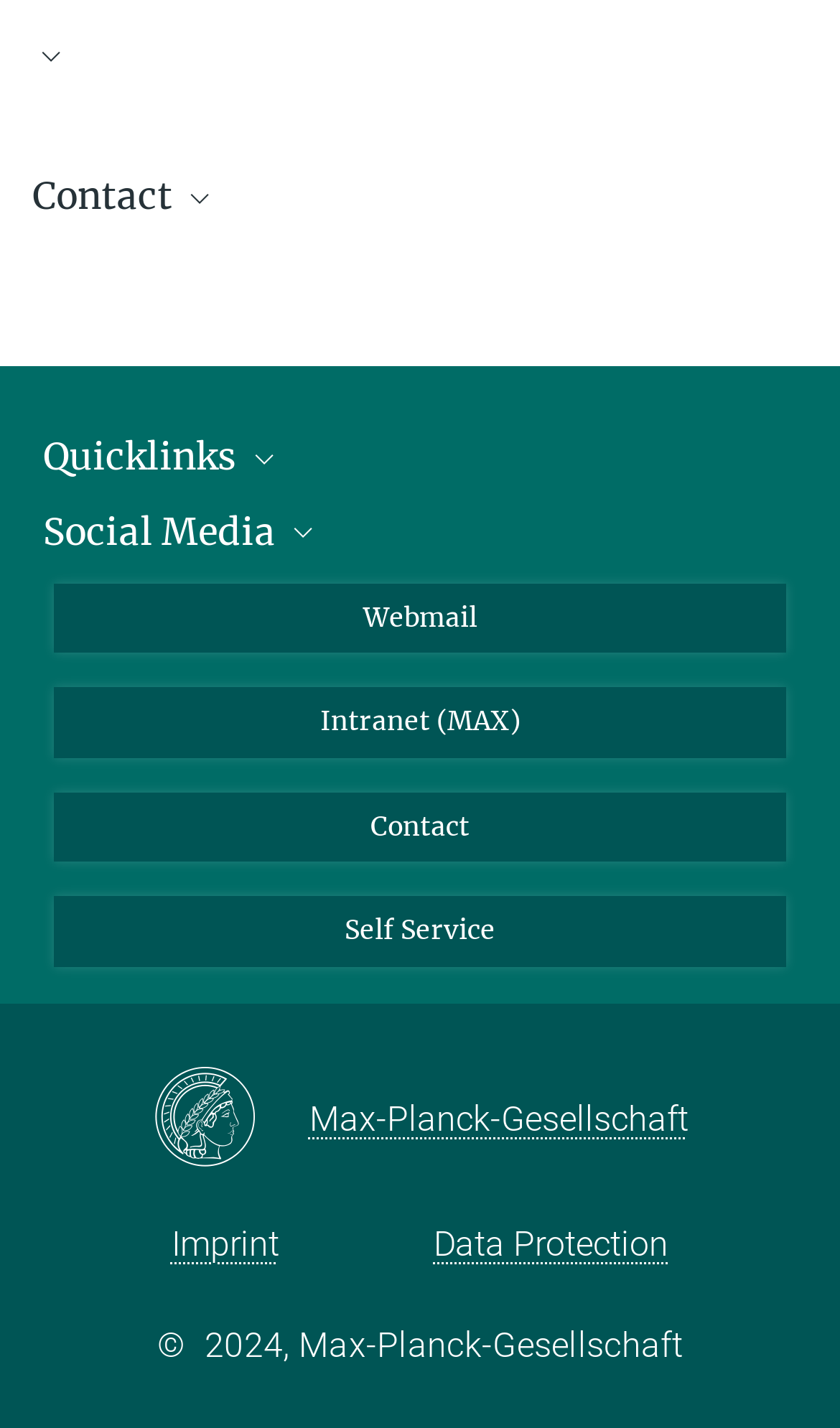Locate the bounding box coordinates of the clickable element to fulfill the following instruction: "View the International Max Planck Research School for Global Biogeochemical Cycles image". Provide the coordinates as four float numbers between 0 and 1 in the format [left, top, right, bottom].

[0.038, 0.105, 0.5, 0.61]